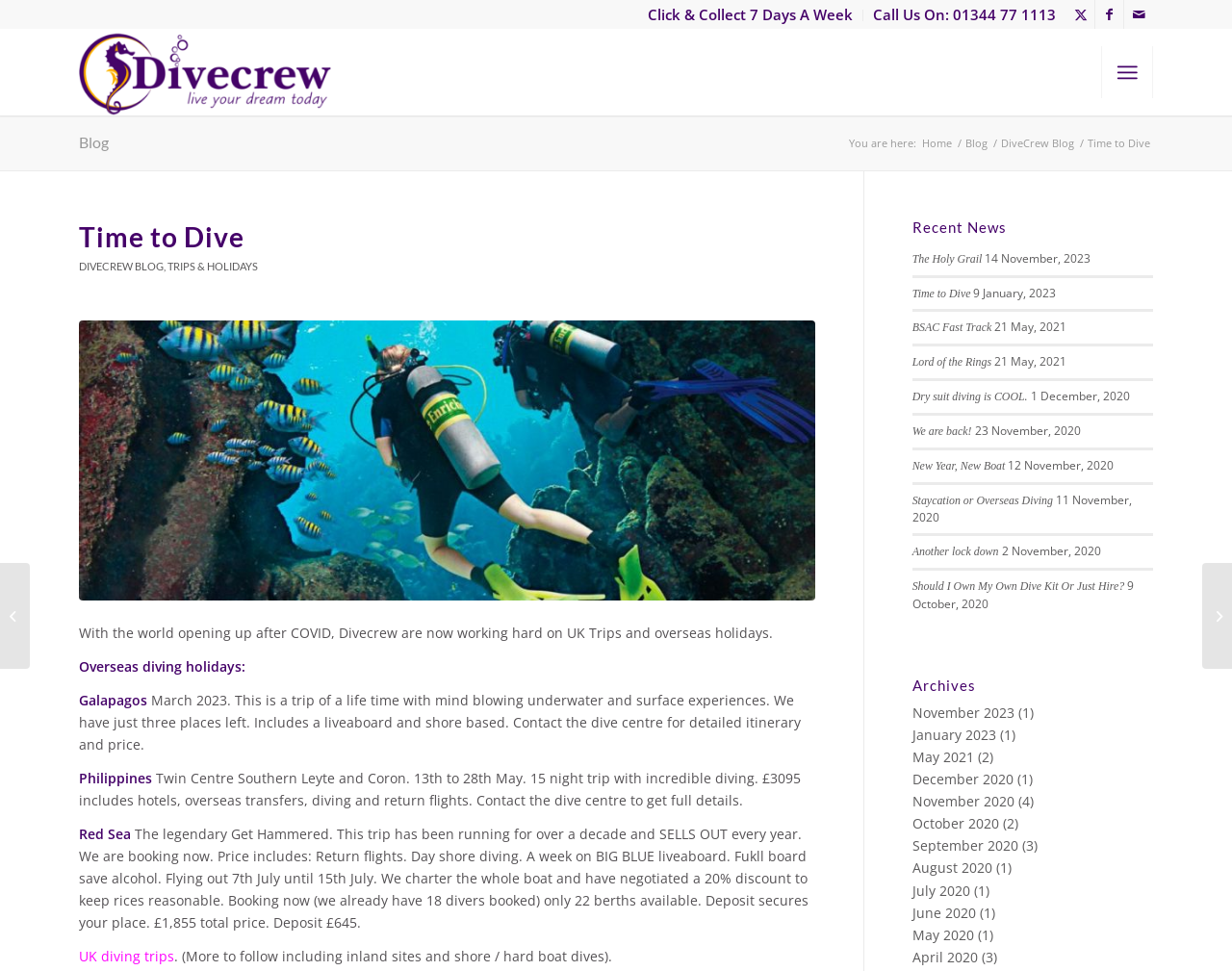Deliver a detailed narrative of the webpage's visual and textual elements.

The webpage is titled "Time to Dive – Divecrew" and has a prominent logo at the top left corner, which is also a link to the Divecrew website. Below the logo, there are three social media links to Twitter, Facebook, and Mail, aligned horizontally.

To the right of the social media links, there is a vertical menu with two menu items: "Click & Collect 7 Days A Week" and "Call Us On: 01344 77 1113". Below this menu, there is a link to the "Menu" section.

On the top right corner, there is a "You are here:" indicator, followed by a breadcrumb trail with links to "Home", "Blog", and "DiveCrew Blog". 

The main content of the webpage is divided into two sections. The left section has a heading "Time to Dive" and features a series of links to diving-related topics, including "PADI-Enriched-Air-Diver-ppal-1024x732", "UK Trips and overseas holidays", "Galapagos", "Philippines", "Red Sea", and "UK diving trips". Each of these links is accompanied by a brief description of the topic.

The right section has a heading "Recent News" and features a list of news articles, each with a title, date, and a brief summary. The articles are listed in reverse chronological order, with the most recent article at the top. Below the news articles, there is an "Archives" section with links to news articles from previous months, organized by year and month.

At the bottom of the webpage, there are two links to "BSAC Fast Track" and "The Holy Grail", which appear to be related to diving courses or trips.